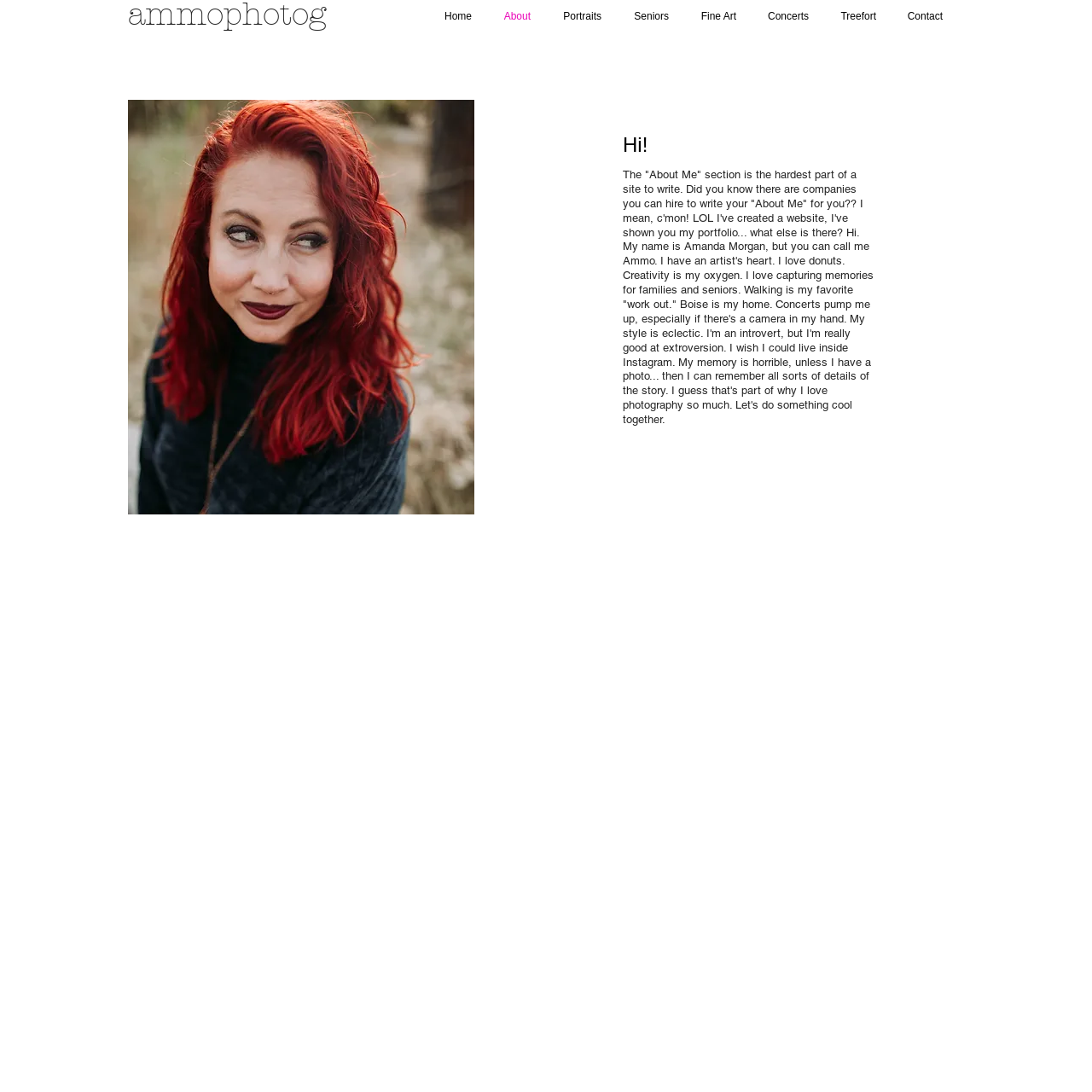Determine the coordinates of the bounding box for the clickable area needed to execute this instruction: "go to home page".

[0.391, 0.005, 0.445, 0.025]